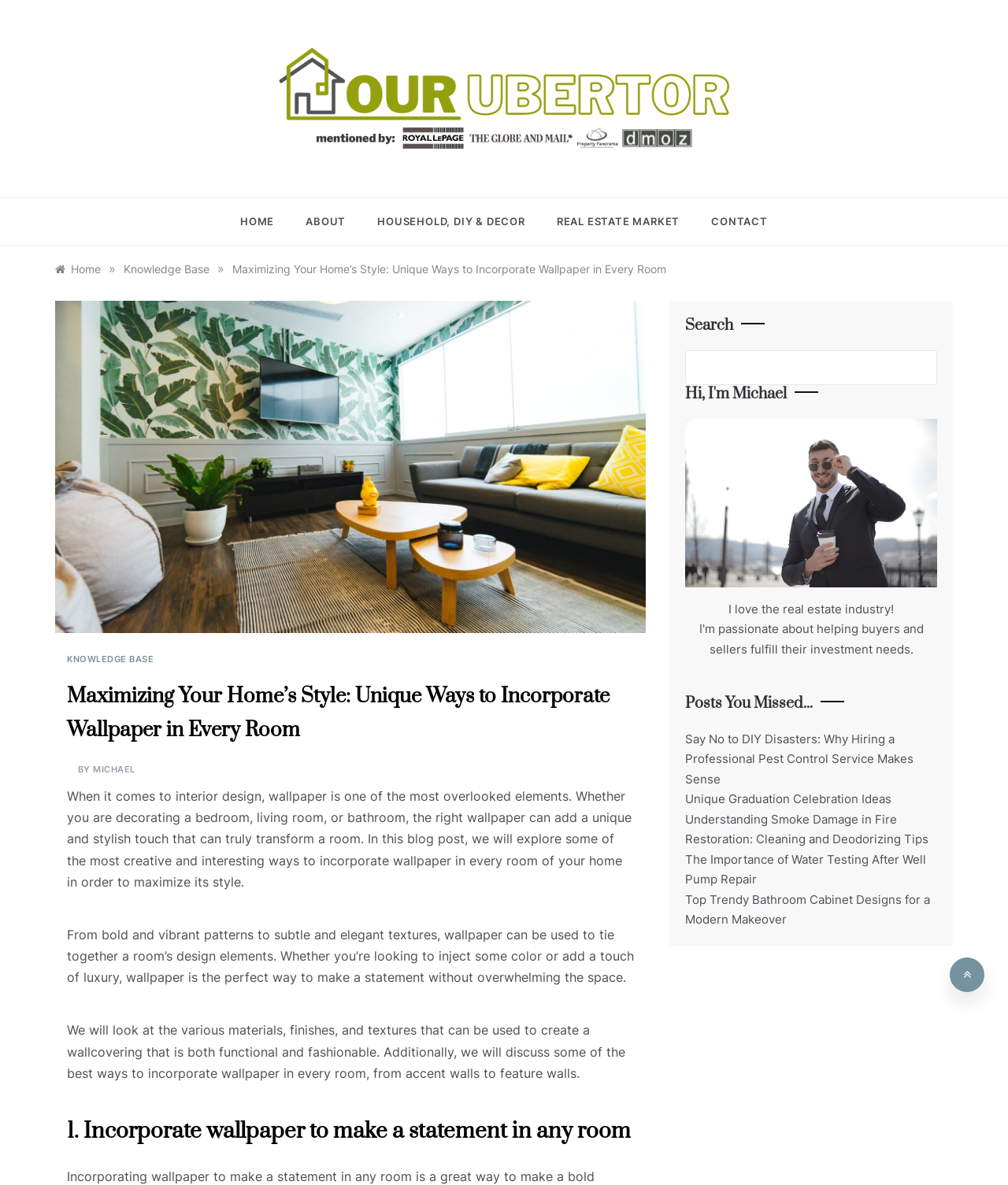Identify the bounding box coordinates of the clickable region to carry out the given instruction: "Click on the 'CONTACT' link".

[0.69, 0.167, 0.762, 0.207]